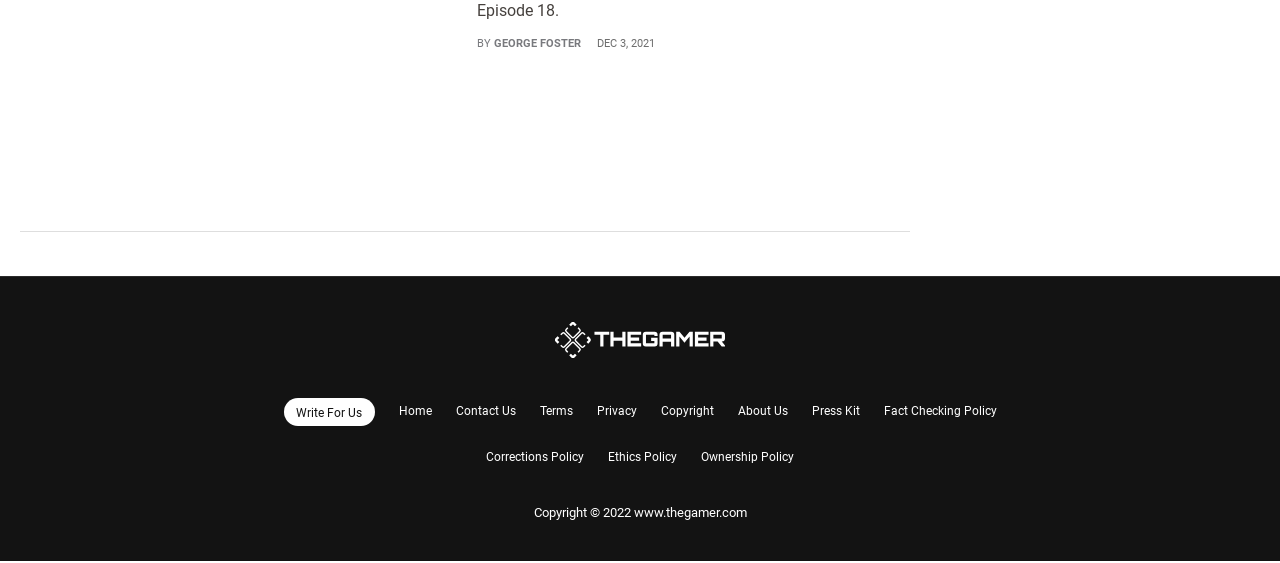Find the bounding box coordinates of the area that needs to be clicked in order to achieve the following instruction: "Click on the link to write for us". The coordinates should be specified as four float numbers between 0 and 1, i.e., [left, top, right, bottom].

[0.214, 0.707, 0.288, 0.758]